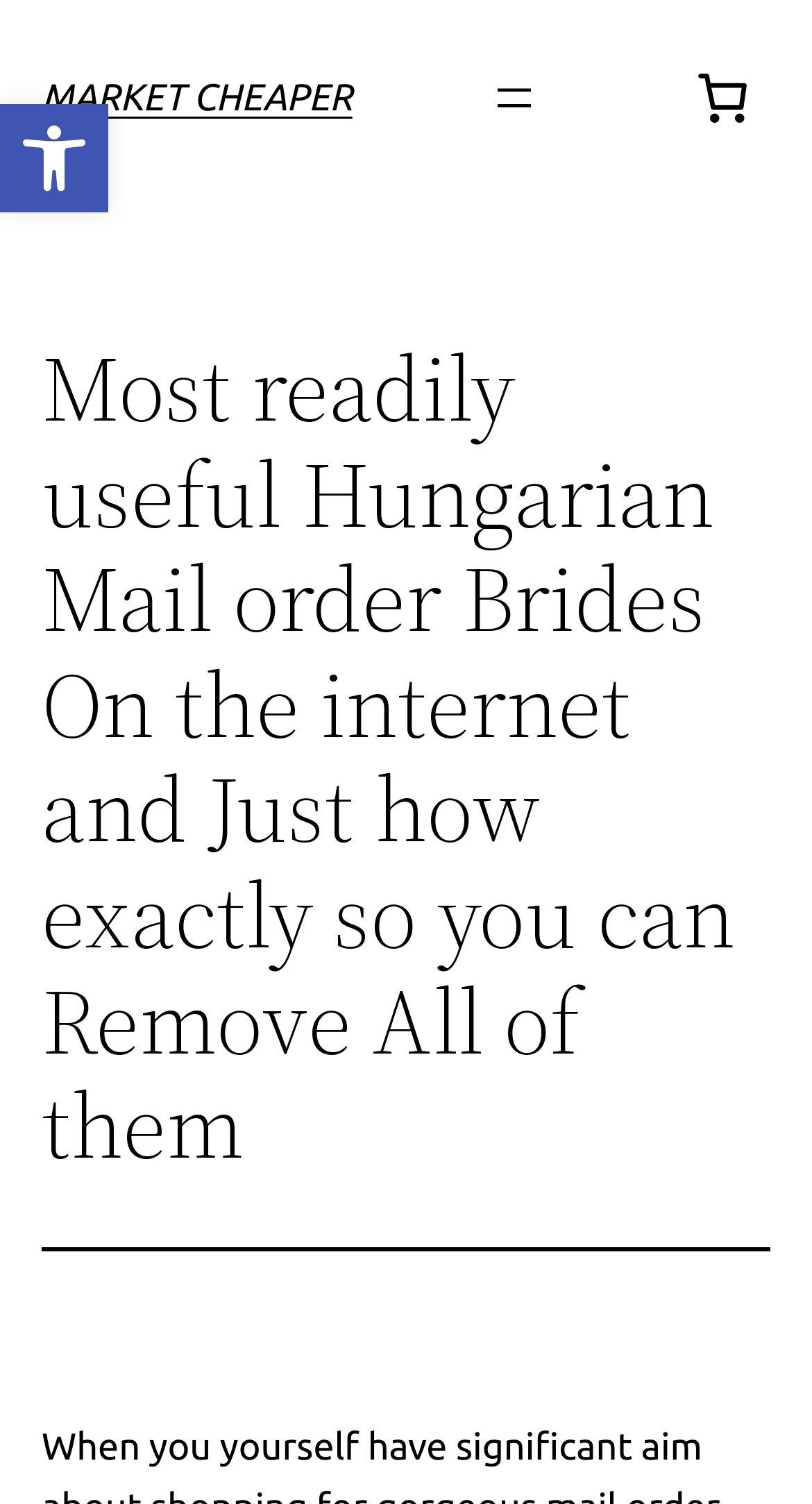Is there a popup associated with the Open menu button?
Identify the answer in the screenshot and reply with a single word or phrase.

Yes